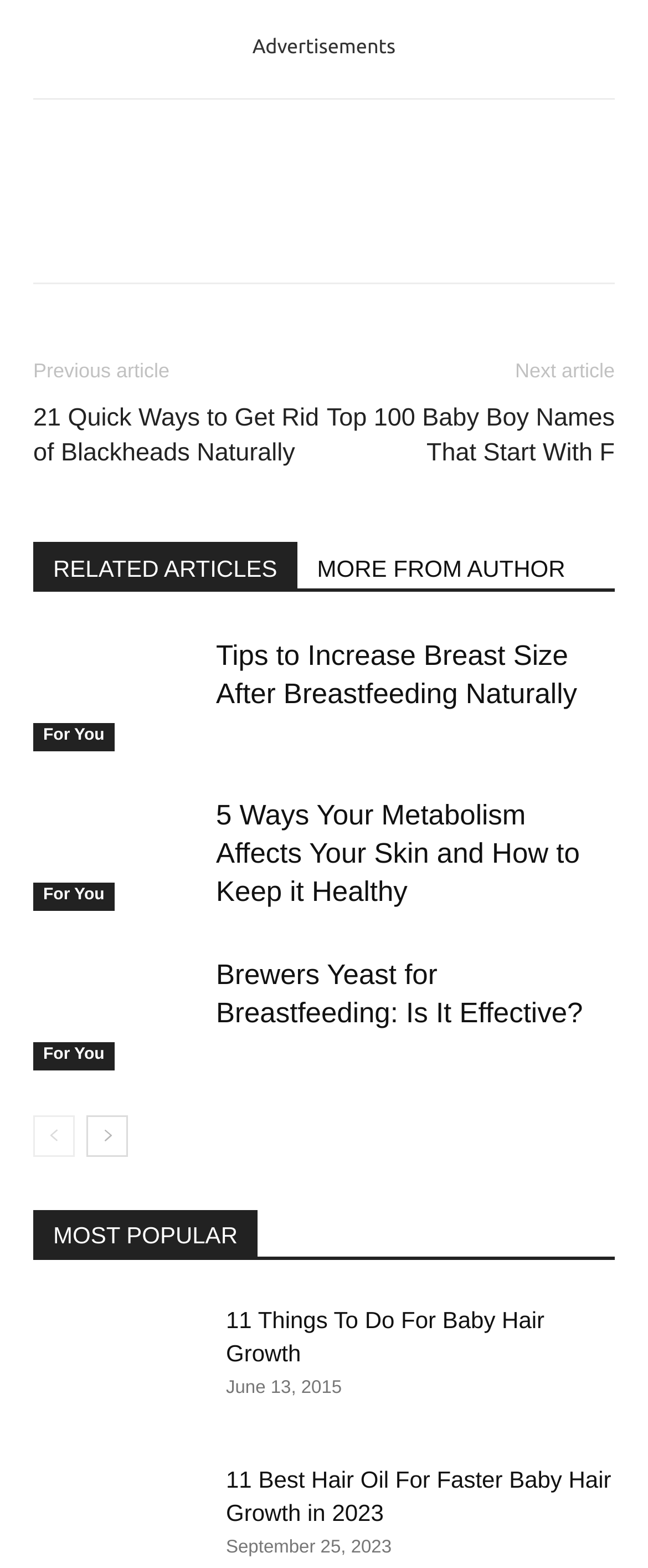Given the description of the UI element: "RELATED ARTICLES", predict the bounding box coordinates in the form of [left, top, right, bottom], with each value being a float between 0 and 1.

[0.051, 0.346, 0.459, 0.375]